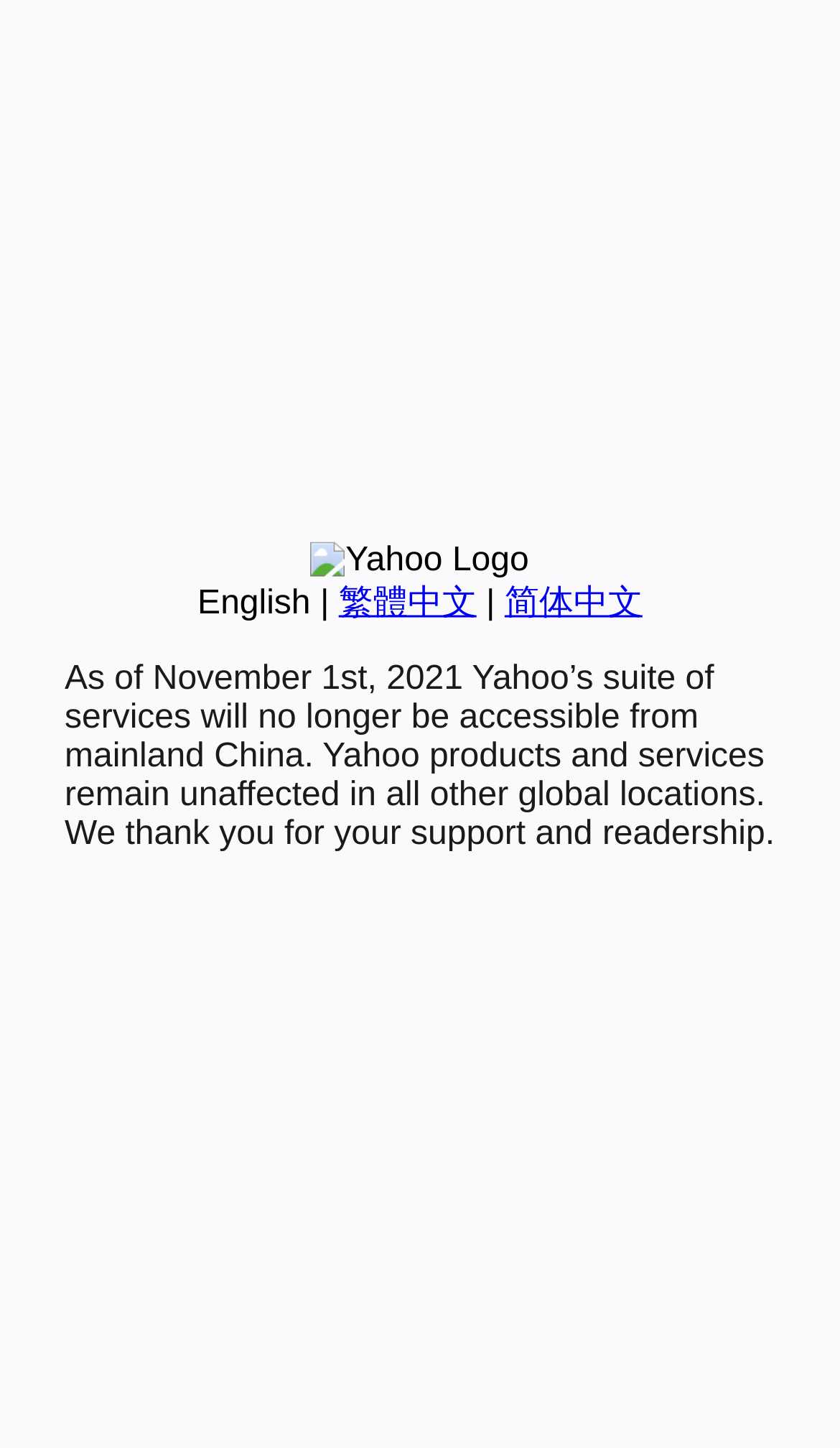Please find the bounding box for the UI element described by: "简体中文".

[0.601, 0.404, 0.765, 0.429]